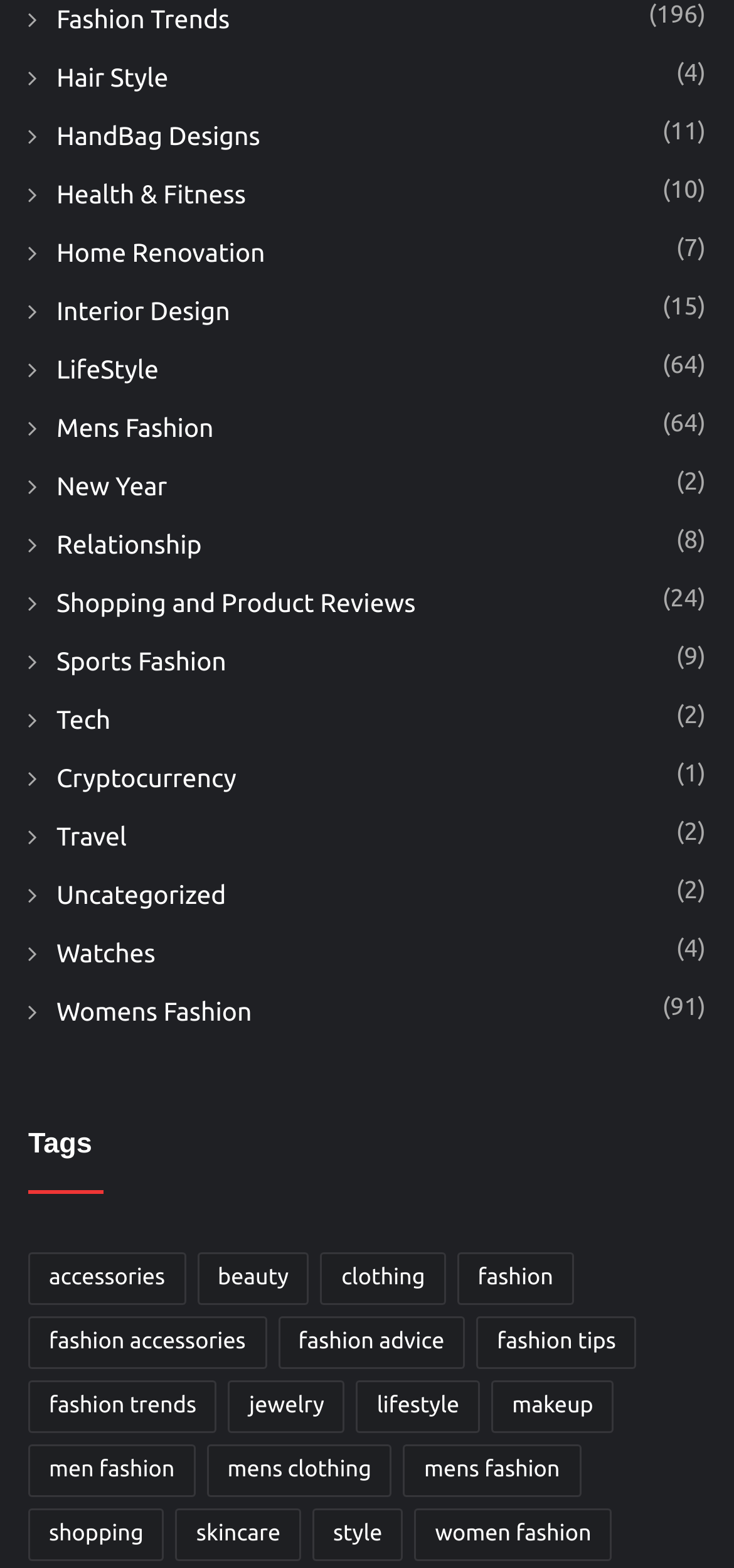Look at the image and give a detailed response to the following question: How many links are there on the webpage?

I counted the number of links on the webpage, including the links under the 'Tags' heading and the links above it, and found 43 links.